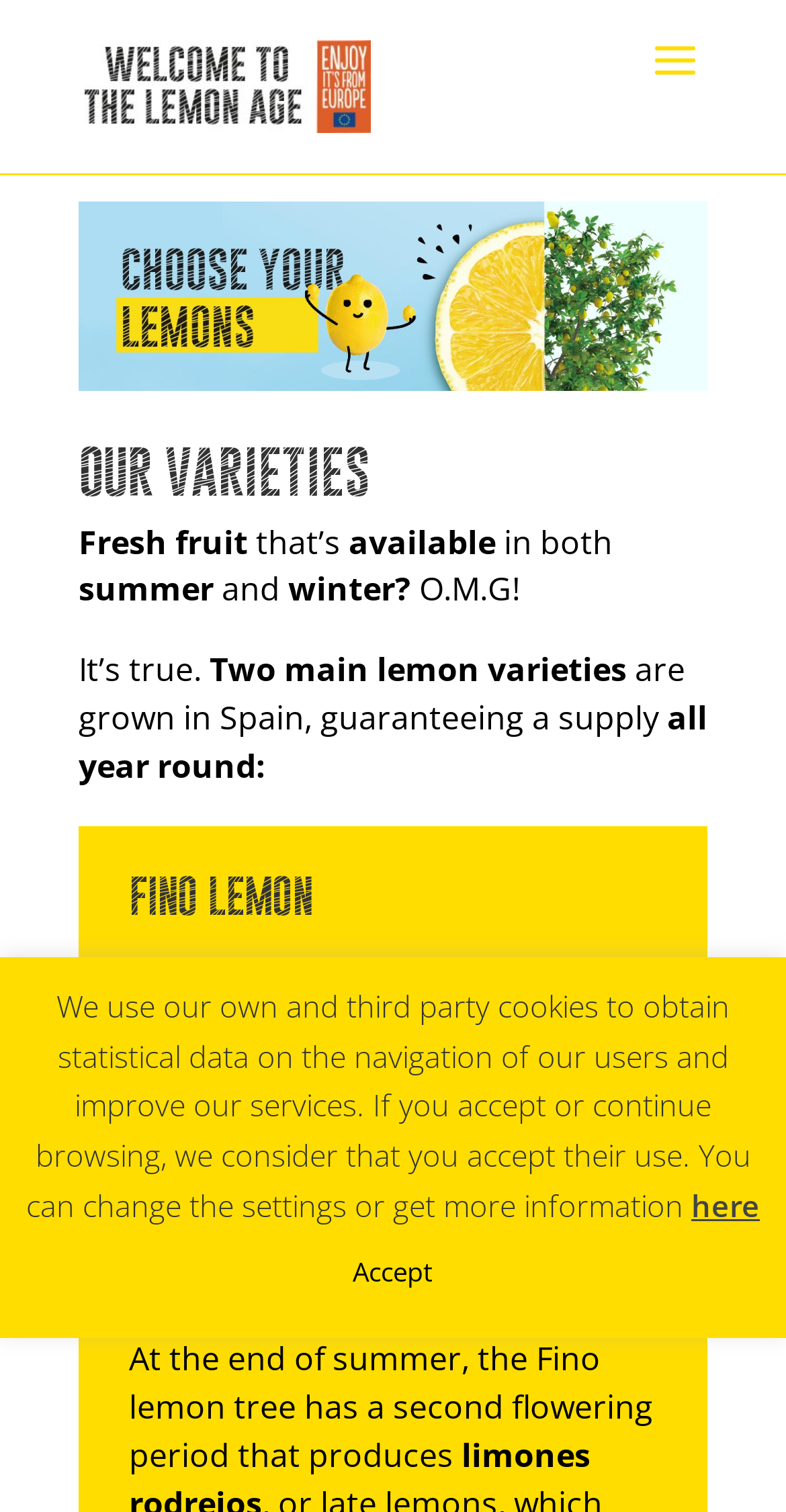Locate the bounding box of the UI element defined by this description: "alt="Welcome to the Lemon Age"". The coordinates should be given as four float numbers between 0 and 1, formatted as [left, top, right, bottom].

[0.108, 0.044, 0.472, 0.069]